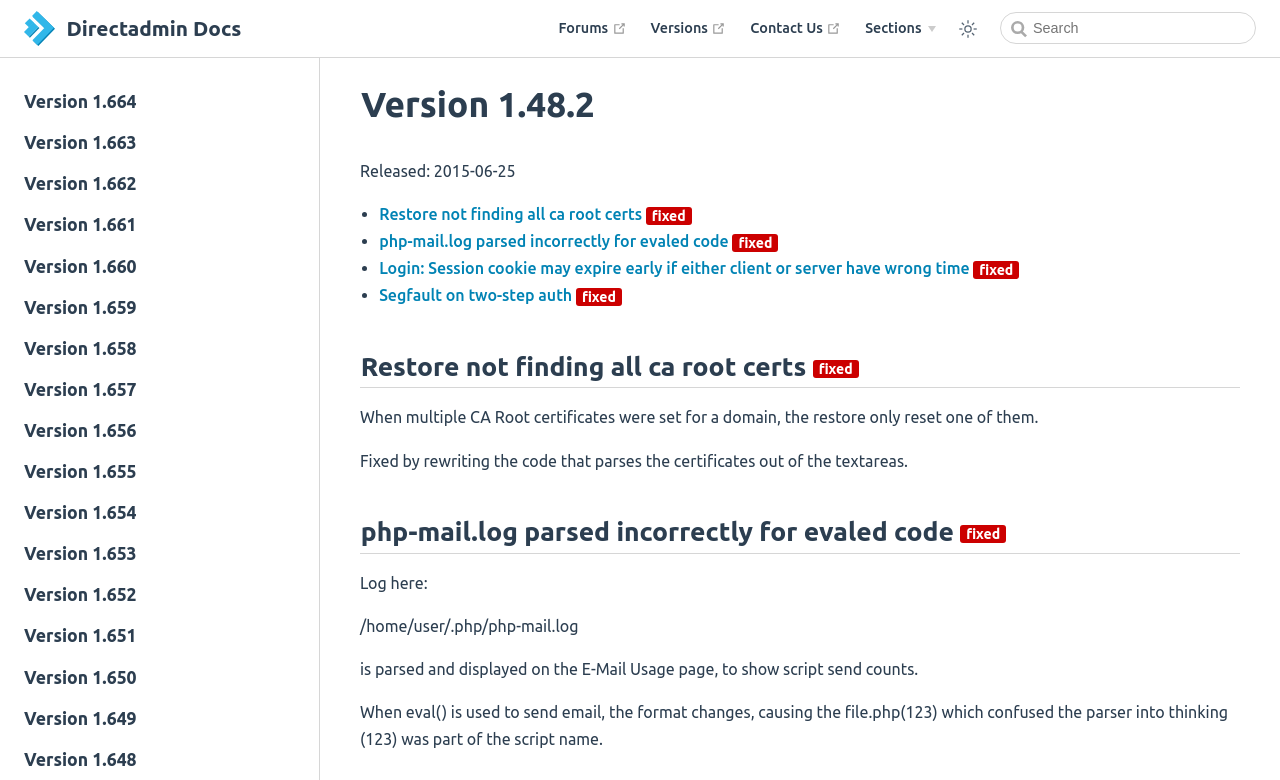Find the bounding box coordinates of the area to click in order to follow the instruction: "Contact Us".

[0.586, 0.022, 0.657, 0.051]